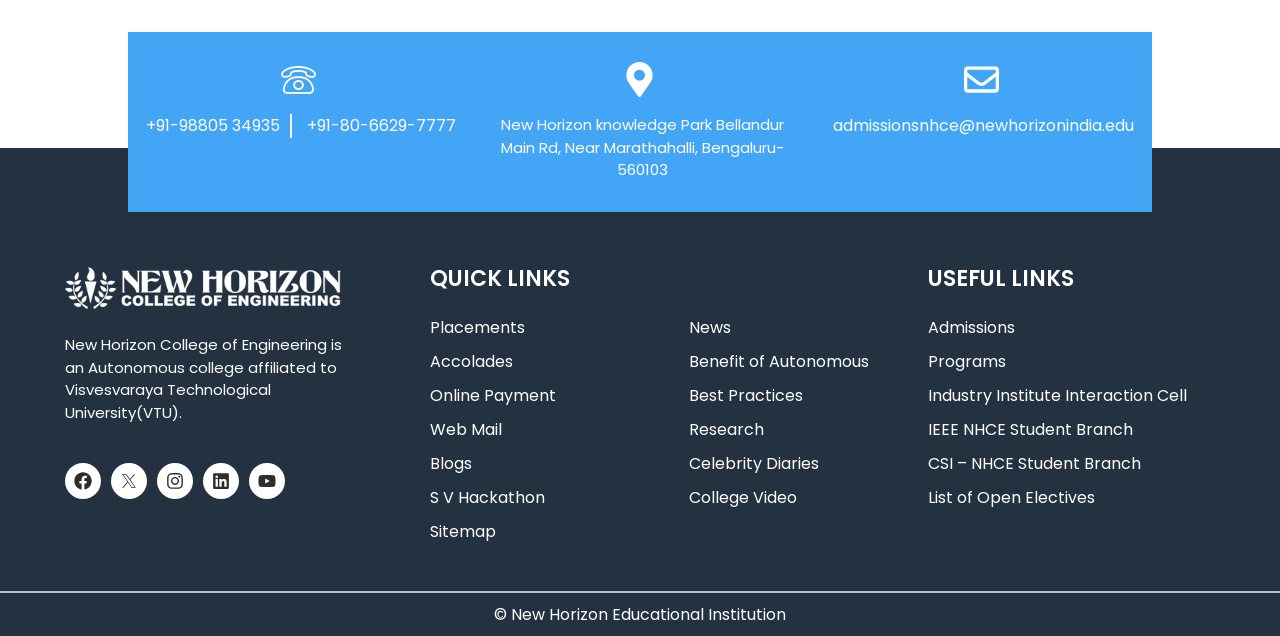How many social media links are available on the webpage?
Please ensure your answer is as detailed and informative as possible.

The social media links can be found in the middle section of the webpage, where there are links to Facebook, Instagram, Linkedin, and Youtube, making a total of 4 social media links.